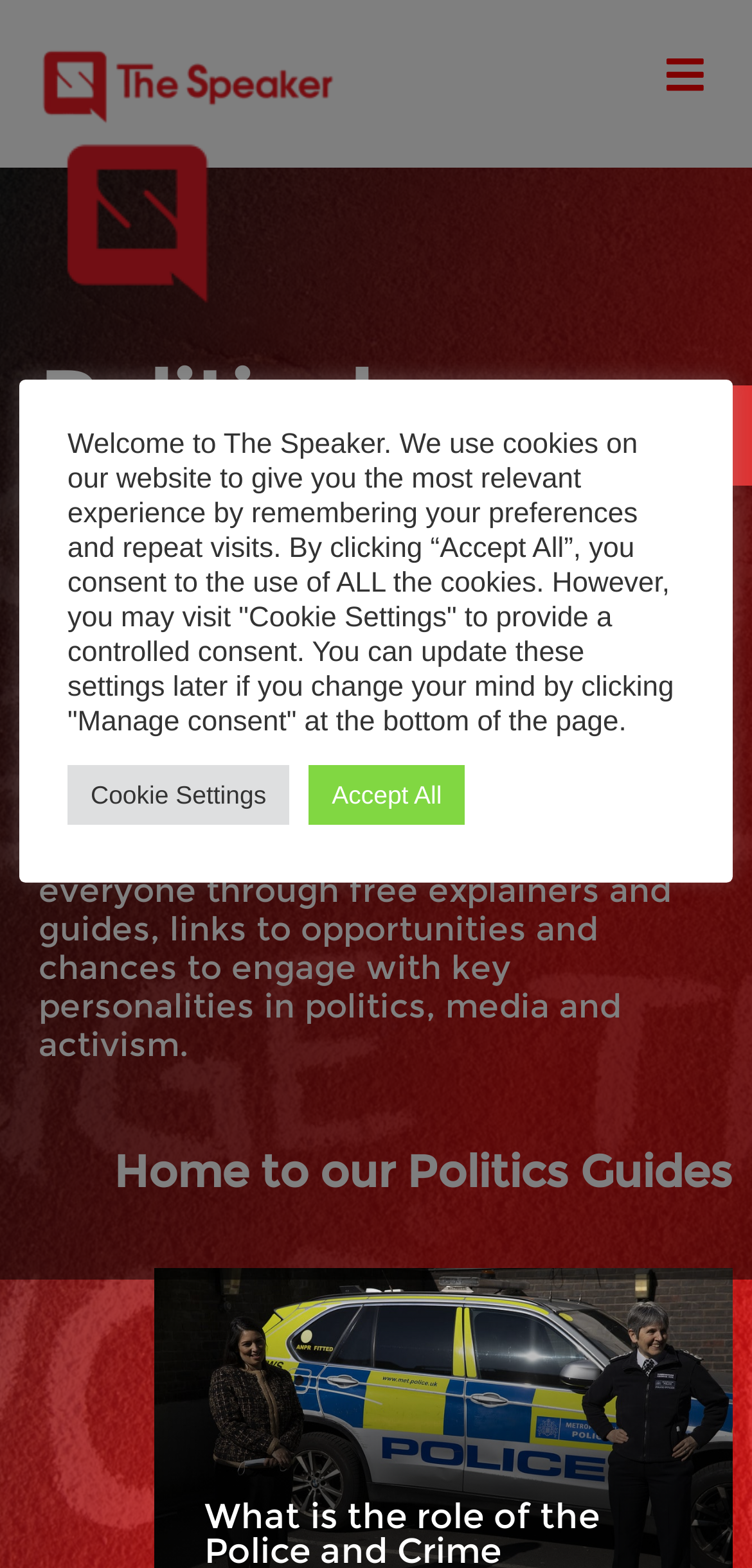What is the name of the logo?
Provide a comprehensive and detailed answer to the question.

I determined the name of the logo by looking at the image element that is a child of the 'Menu Toggle' button, and it is described as 'Logo2'.